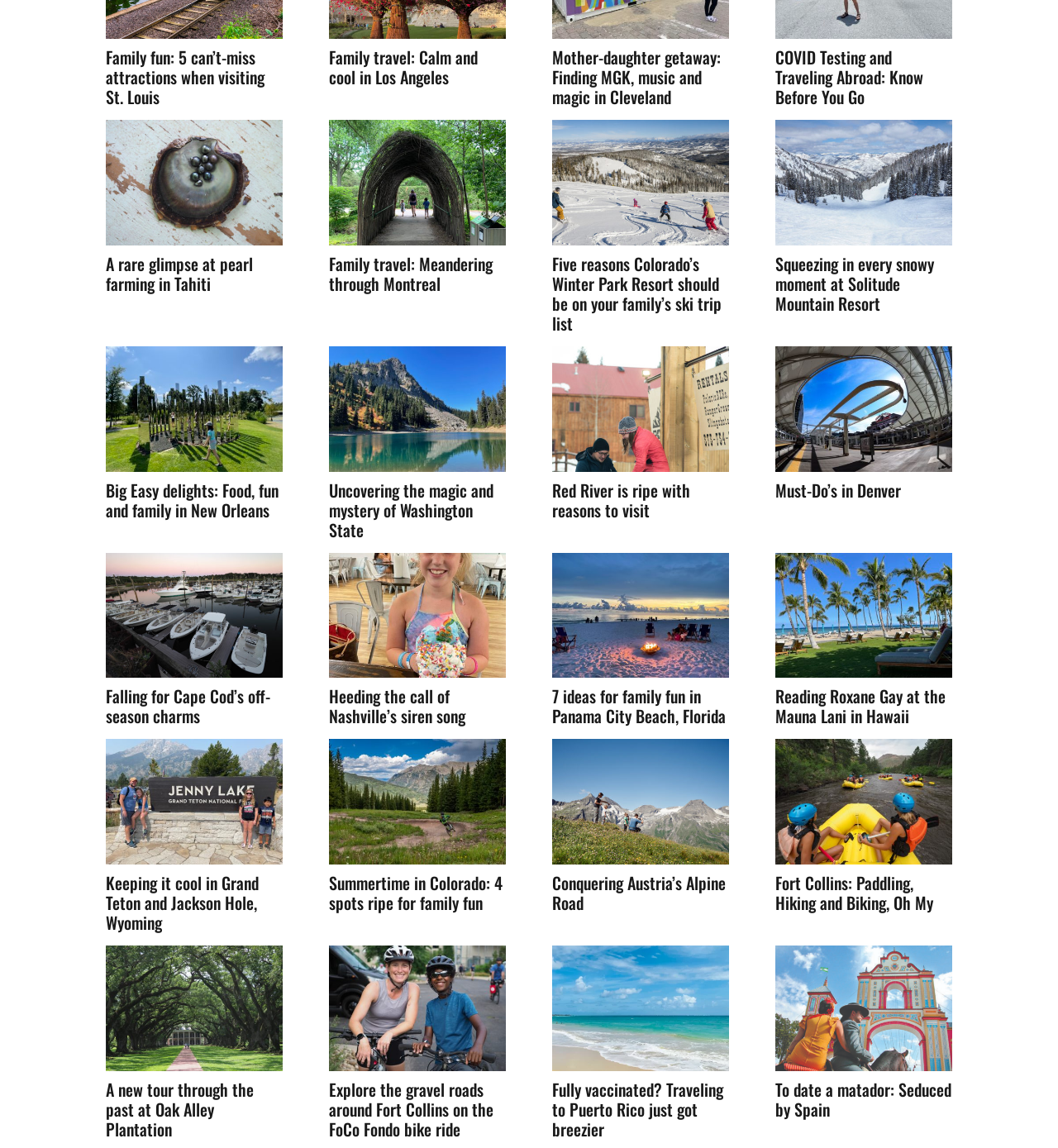Please locate the clickable area by providing the bounding box coordinates to follow this instruction: "Discover family travel in Montreal".

[0.311, 0.104, 0.478, 0.214]